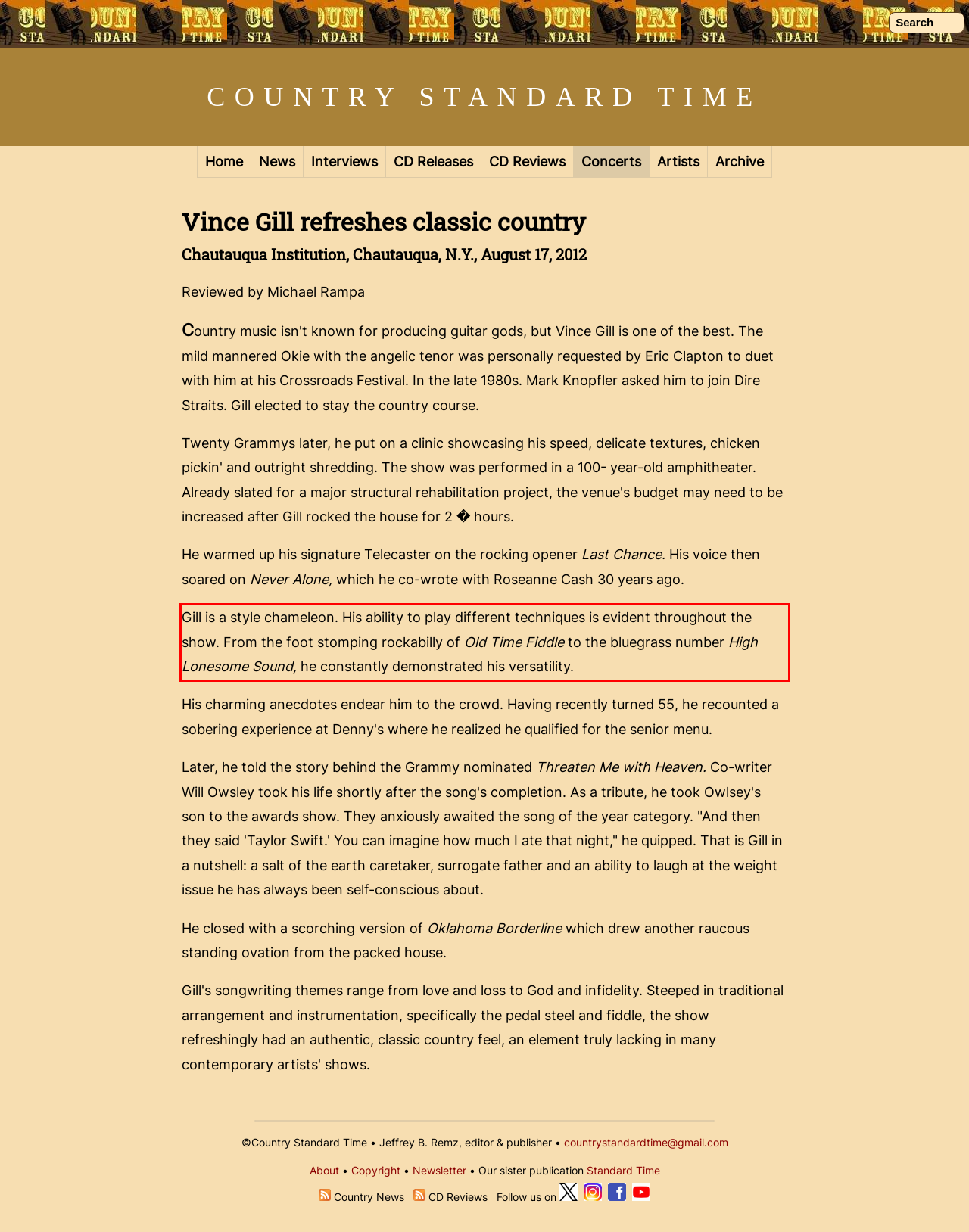Given a webpage screenshot with a red bounding box, perform OCR to read and deliver the text enclosed by the red bounding box.

Gill is a style chameleon. His ability to play different techniques is evident throughout the show. From the foot stomping rockabilly of Old Time Fiddle to the bluegrass number High Lonesome Sound, he constantly demonstrated his versatility.